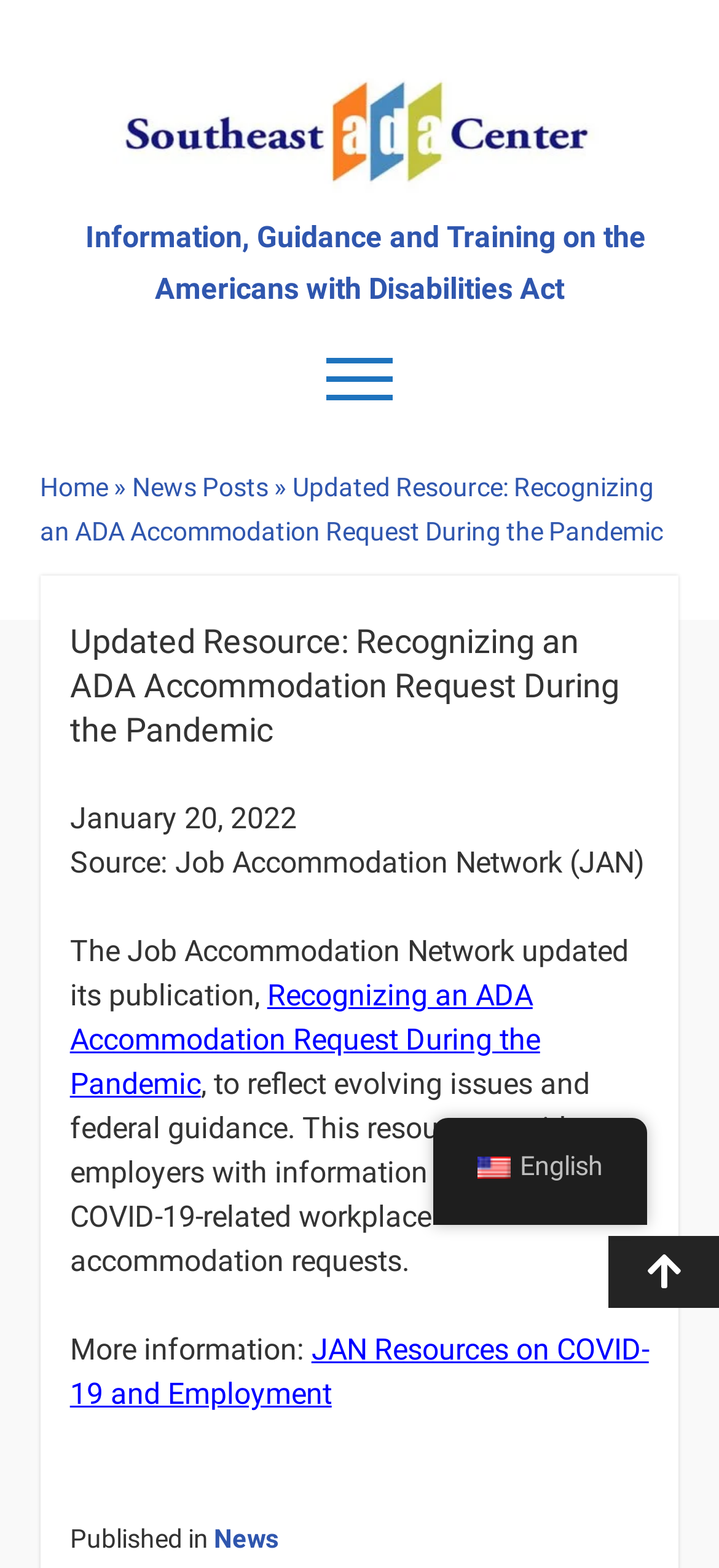Determine the coordinates of the bounding box that should be clicked to complete the instruction: "Search for something". The coordinates should be represented by four float numbers between 0 and 1: [left, top, right, bottom].

[0.862, 0.316, 0.96, 0.359]